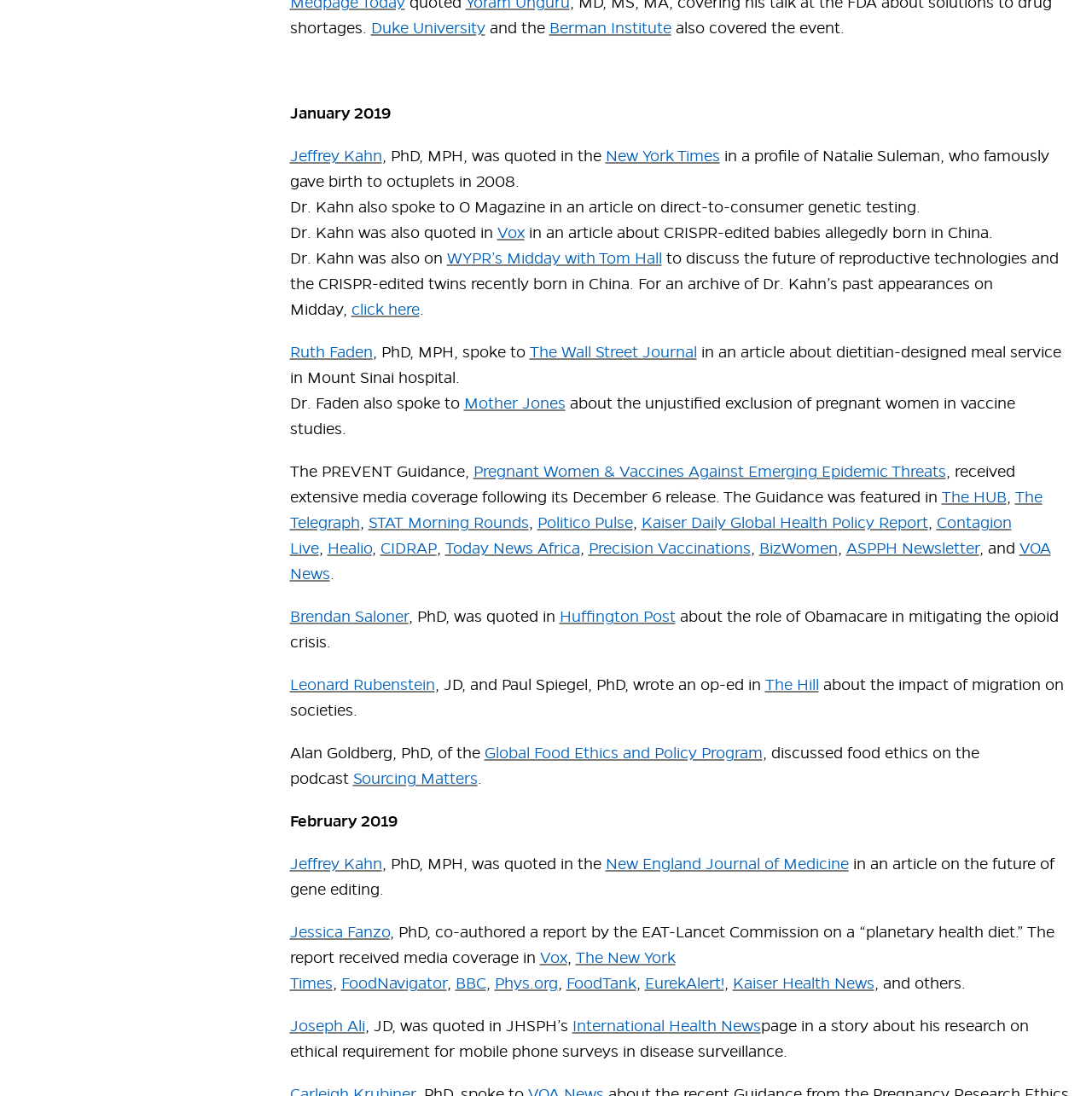Can you show the bounding box coordinates of the region to click on to complete the task described in the instruction: "listen to WYPR’s Midday with Tom Hall"?

[0.409, 0.227, 0.606, 0.245]